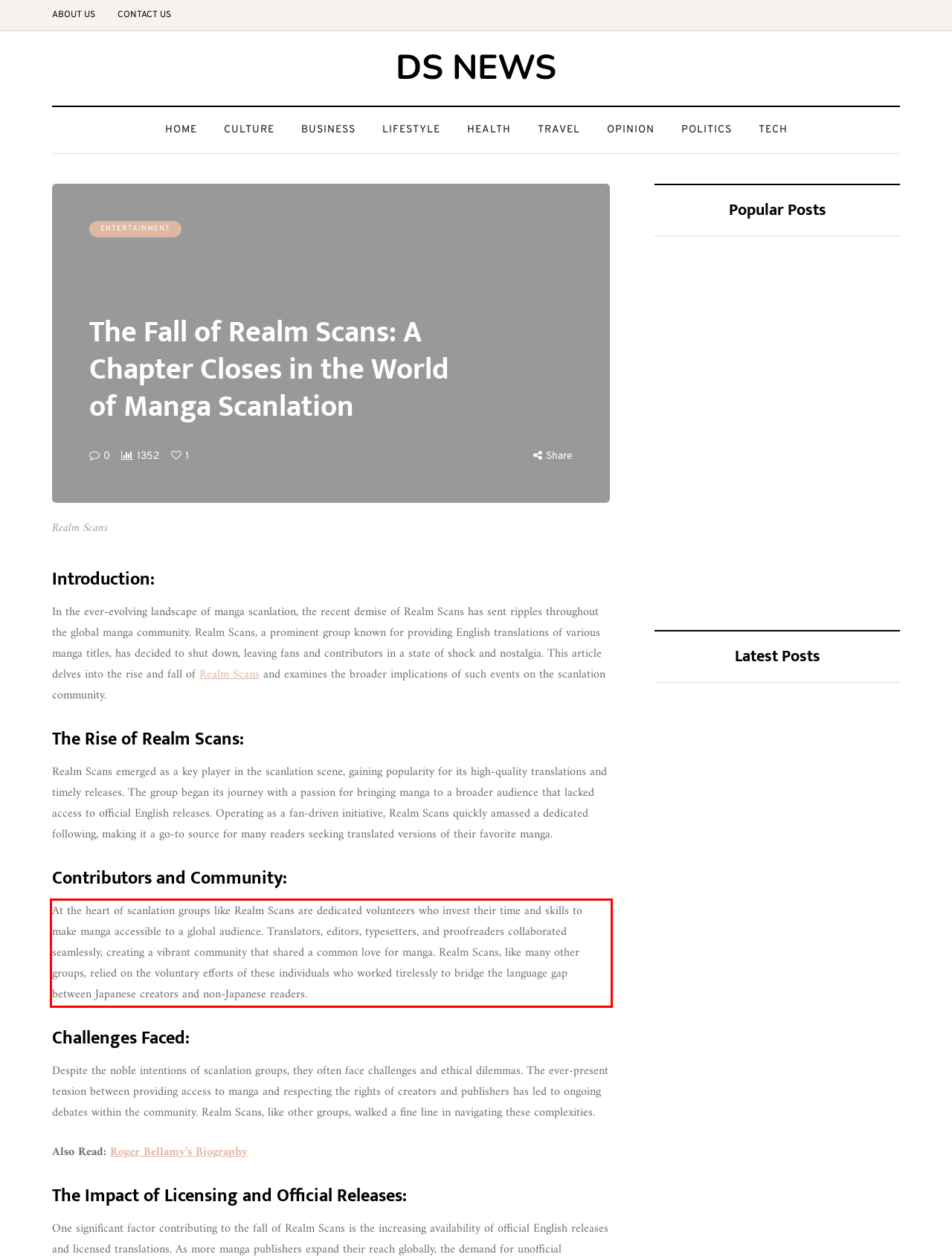Given a screenshot of a webpage containing a red rectangle bounding box, extract and provide the text content found within the red bounding box.

At the heart of scanlation groups like Realm Scans are dedicated volunteers who invest their time and skills to make manga accessible to a global audience. Translators, editors, typesetters, and proofreaders collaborated seamlessly, creating a vibrant community that shared a common love for manga. Realm Scans, like many other groups, relied on the voluntary efforts of these individuals who worked tirelessly to bridge the language gap between Japanese creators and non-Japanese readers.